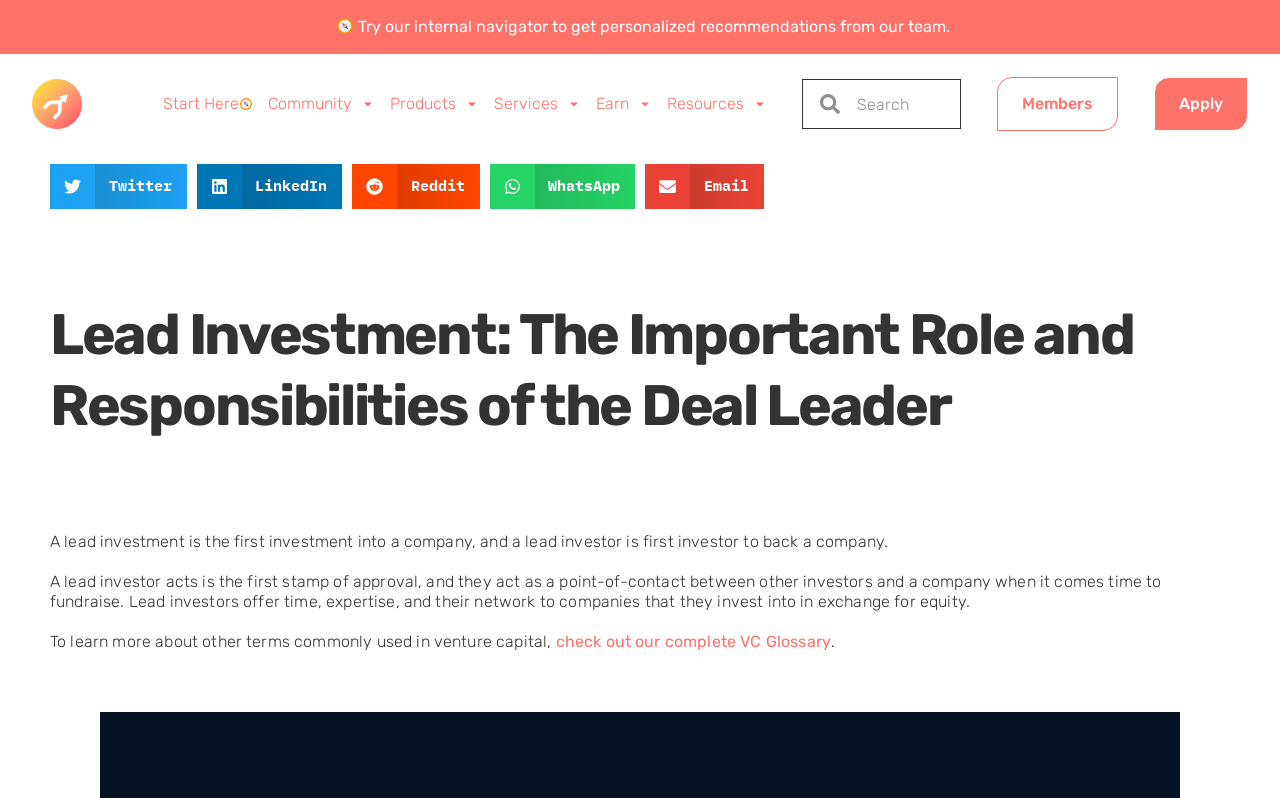Please analyze the image and give a detailed answer to the question:
What is a lead investment?

Based on the webpage content, a lead investment is defined as the first investment into a company, and a lead investor is the first investor to back a company. This information is provided in the second paragraph of the webpage.